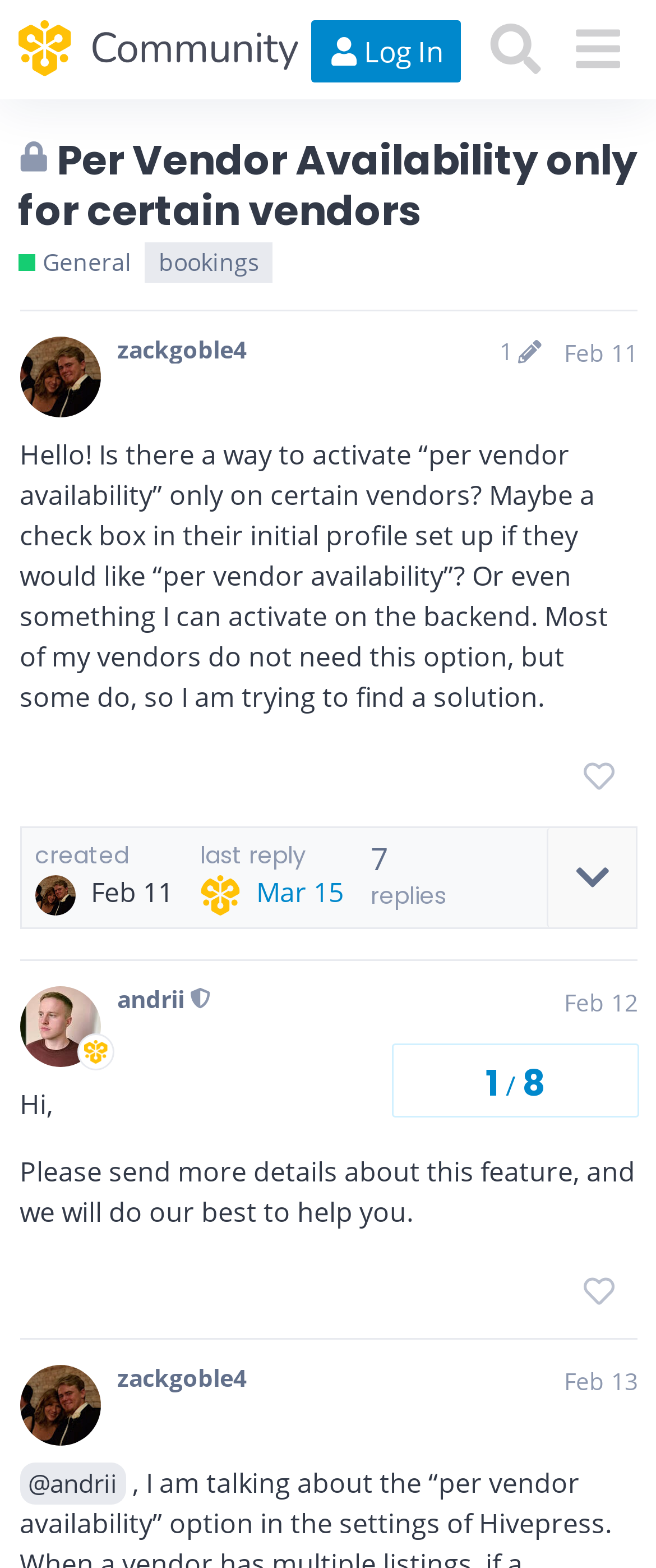Specify the bounding box coordinates for the region that must be clicked to perform the given instruction: "Log in to the community".

[0.475, 0.013, 0.704, 0.053]